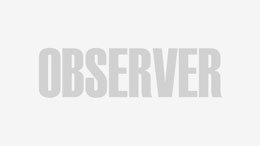Construct a detailed narrative about the image.

The image displays the word "OBSERVER" prominently, rendered in a bold, large font. This text appears against a light gray background, creating a clean and minimalist design that emphasizes the title. The overall aesthetic suggests a focus on clarity and simplicity, likely intended to capture attention while conveying a sense of authority and credibility. This presentation may be associated with a publication or organization named "Observer," indicating a potential connection to news, journalism, or observational commentary.